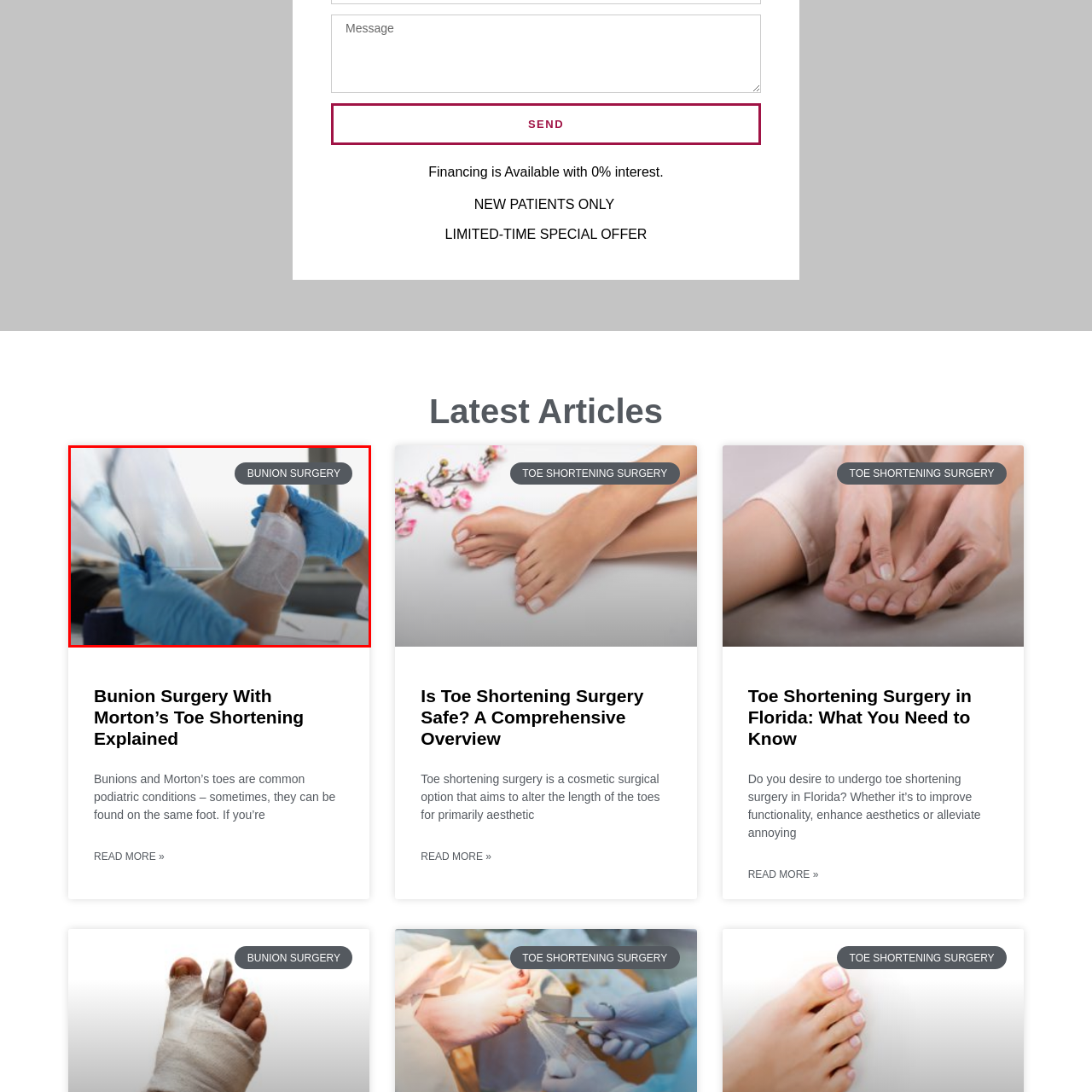Why is the foot bandaged?
Please analyze the image within the red bounding box and respond with a detailed answer to the question.

The foot is bandaged because it has recently undergone bunion surgery, and the bandage is a necessary part of the post-operative care to promote healing and recovery.